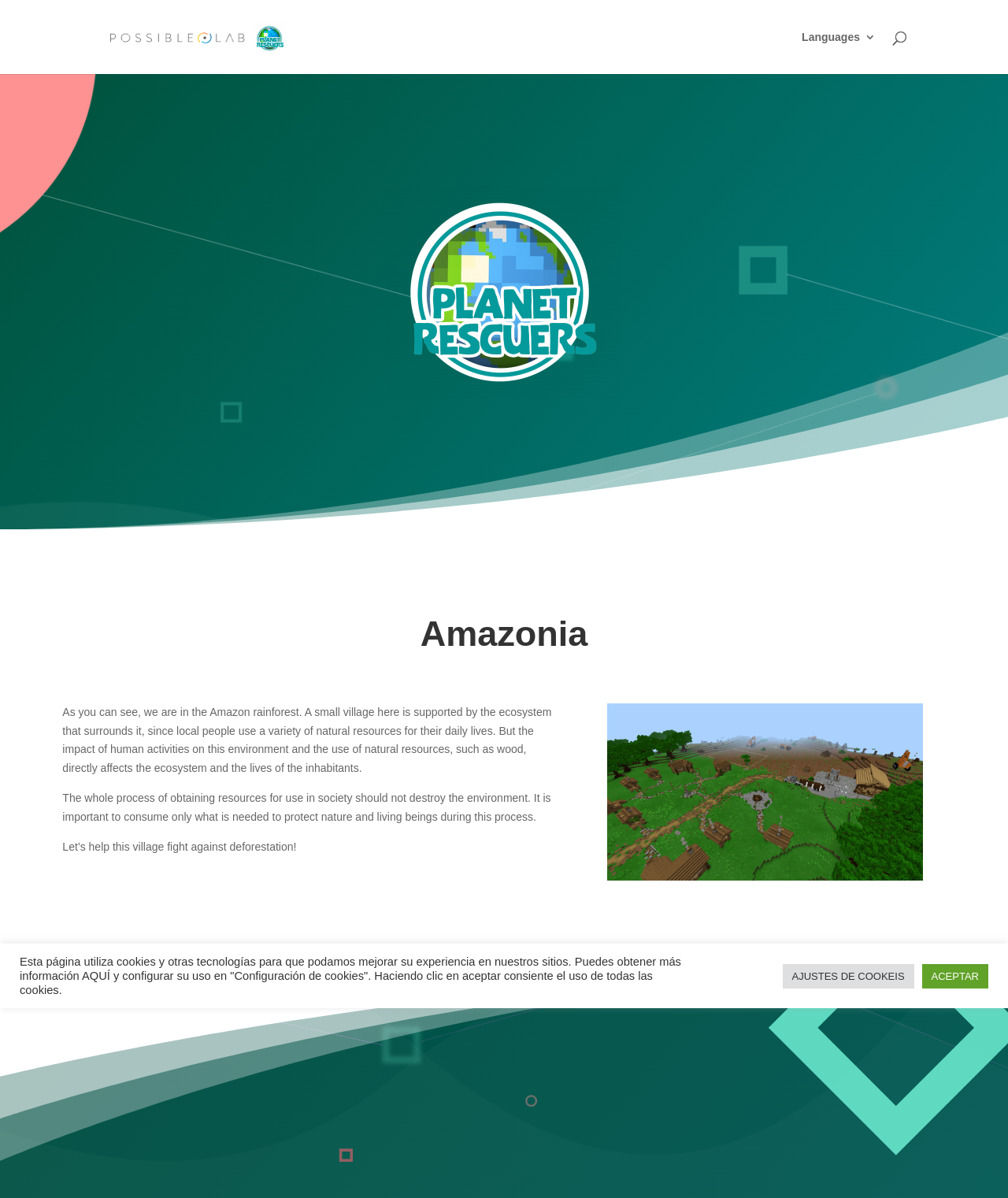Find the bounding box of the UI element described as: "ACEPTAR". The bounding box coordinates should be given as four float values between 0 and 1, i.e., [left, top, right, bottom].

[0.915, 0.804, 0.98, 0.825]